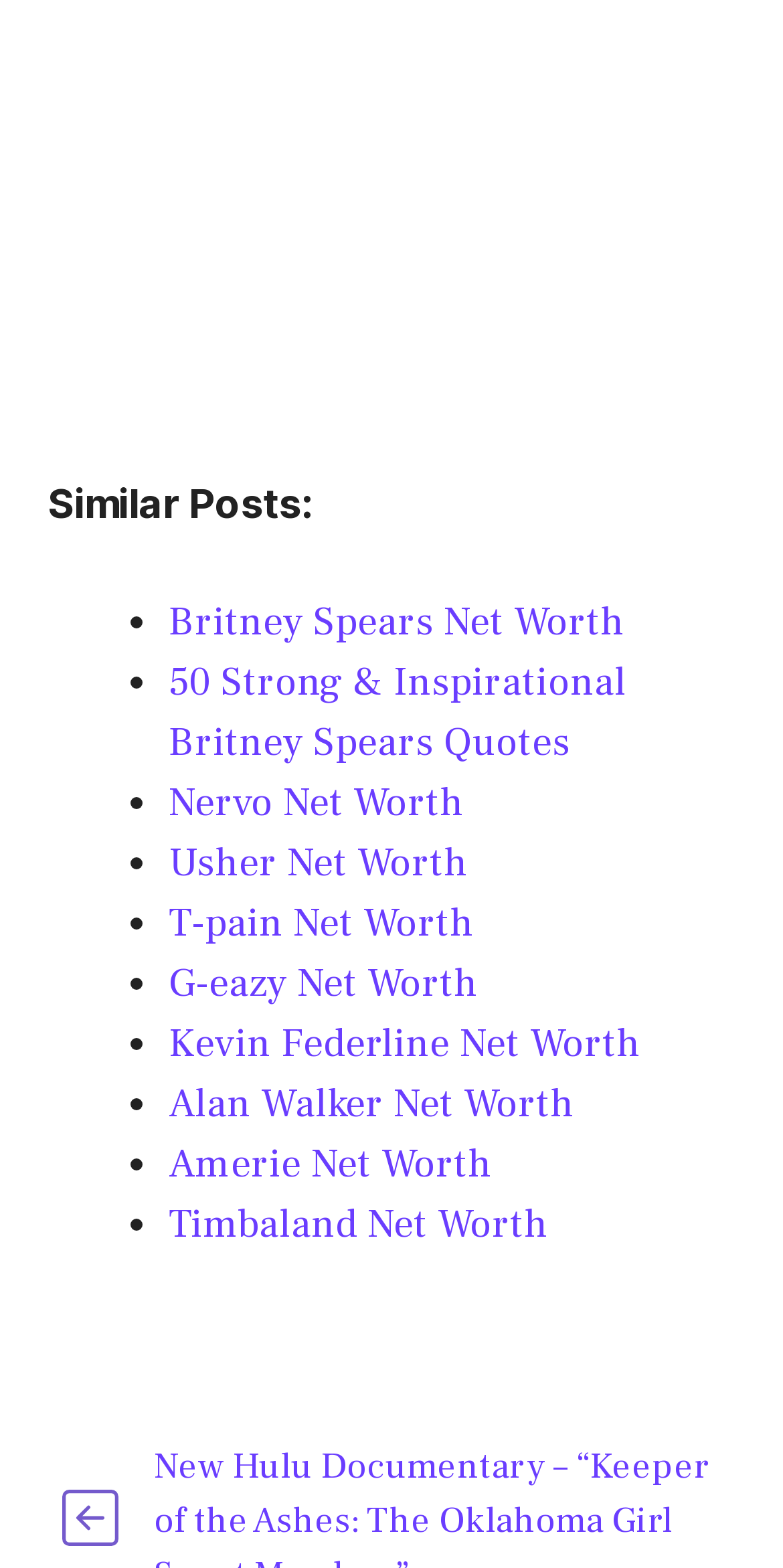Using the webpage screenshot, find the UI element described by May 4, 2011. Provide the bounding box coordinates in the format (top-left x, top-left y, bottom-right x, bottom-right y), ensuring all values are floating point numbers between 0 and 1.

None